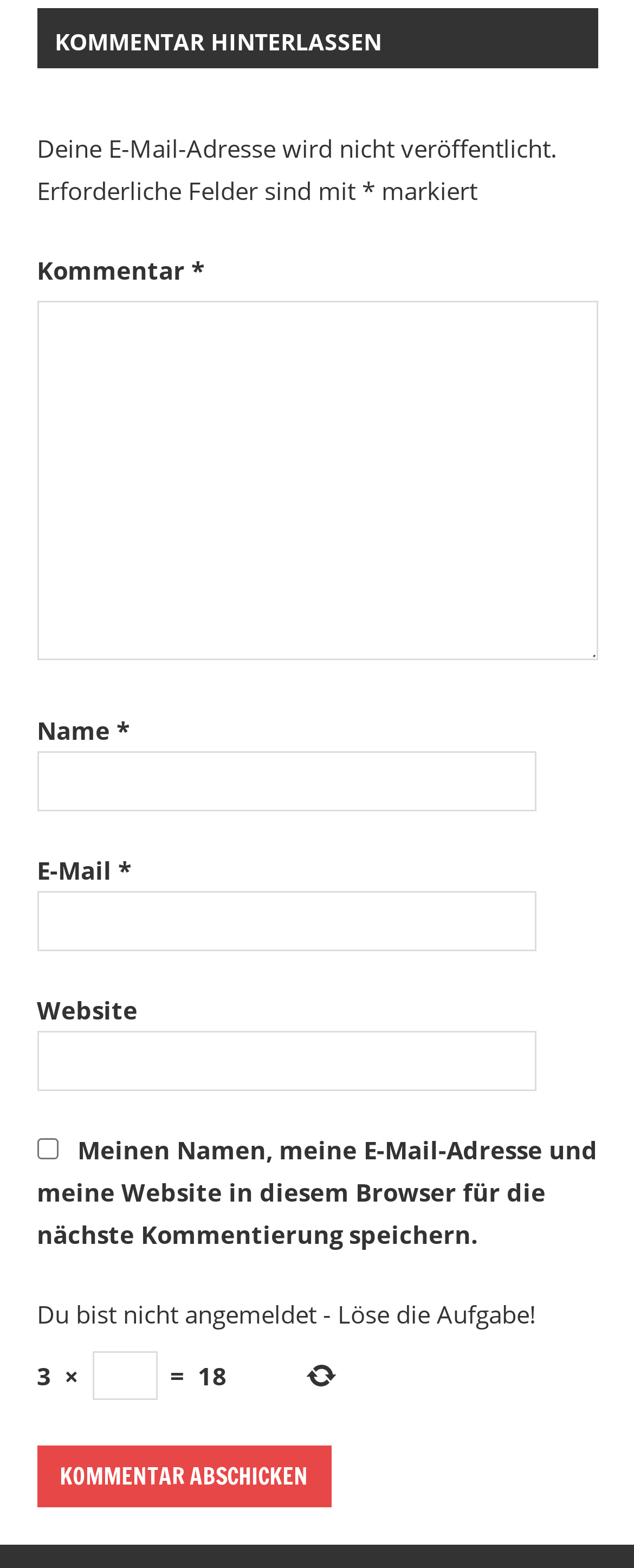Please find the bounding box for the UI component described as follows: "name="submit" value="Kommentar abschicken"".

[0.058, 0.922, 0.522, 0.962]